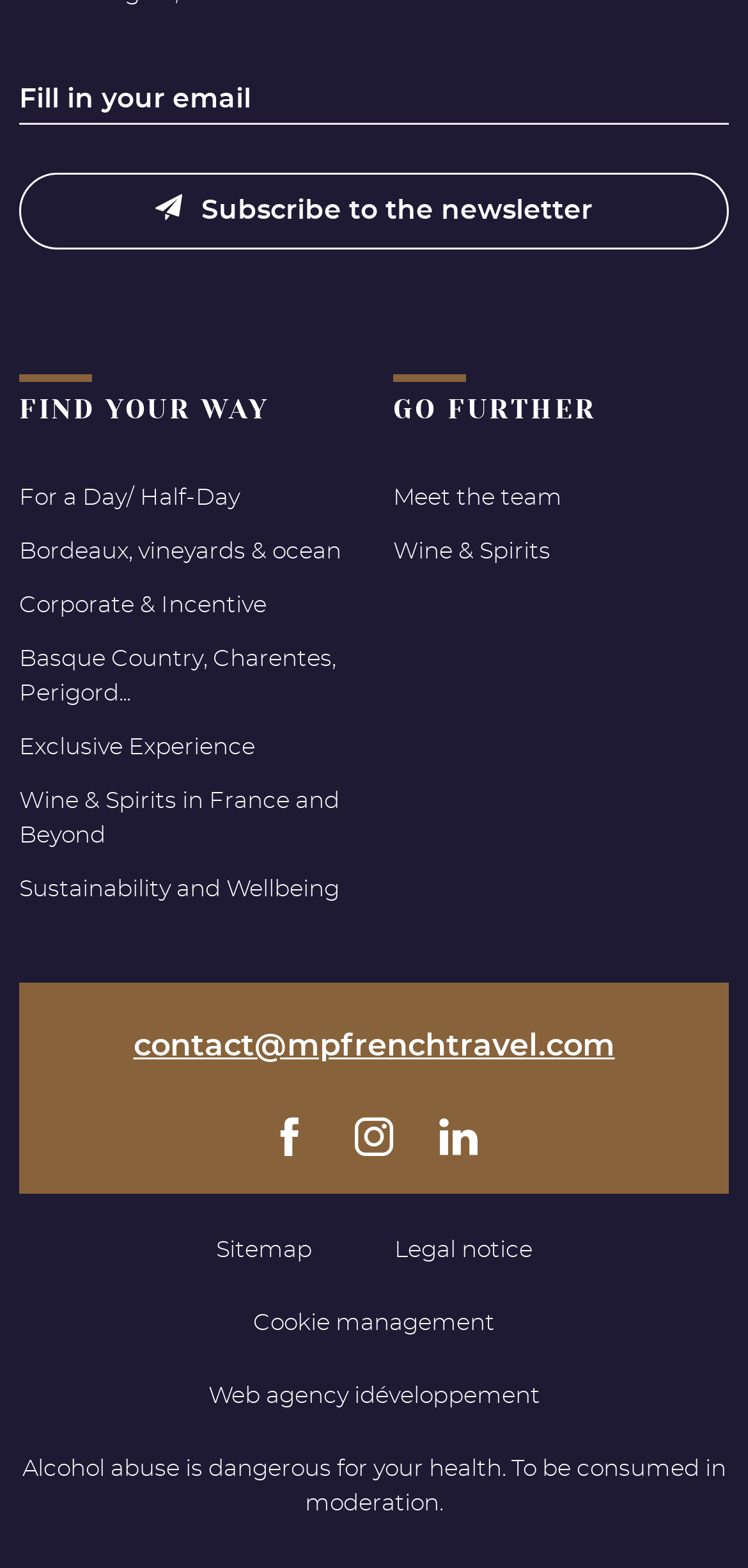What is the purpose of the button with the icon ''?
Answer the question based on the image using a single word or a brief phrase.

Subscribe to the newsletter